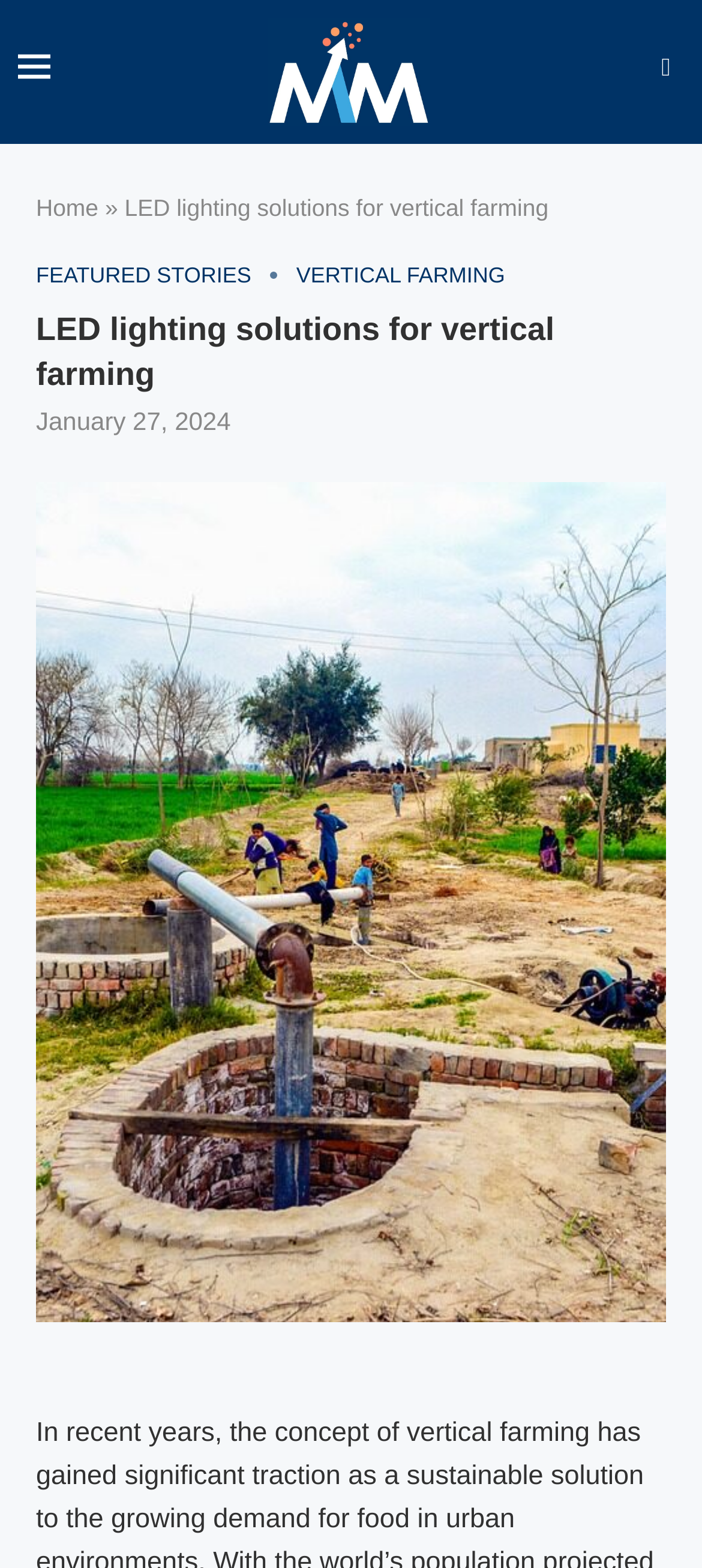What is the date of the latest article?
With the help of the image, please provide a detailed response to the question.

I found the date of the latest article by looking at the time element on the webpage, which is located below the main heading. The time element contains the static text 'January 27, 2024'.